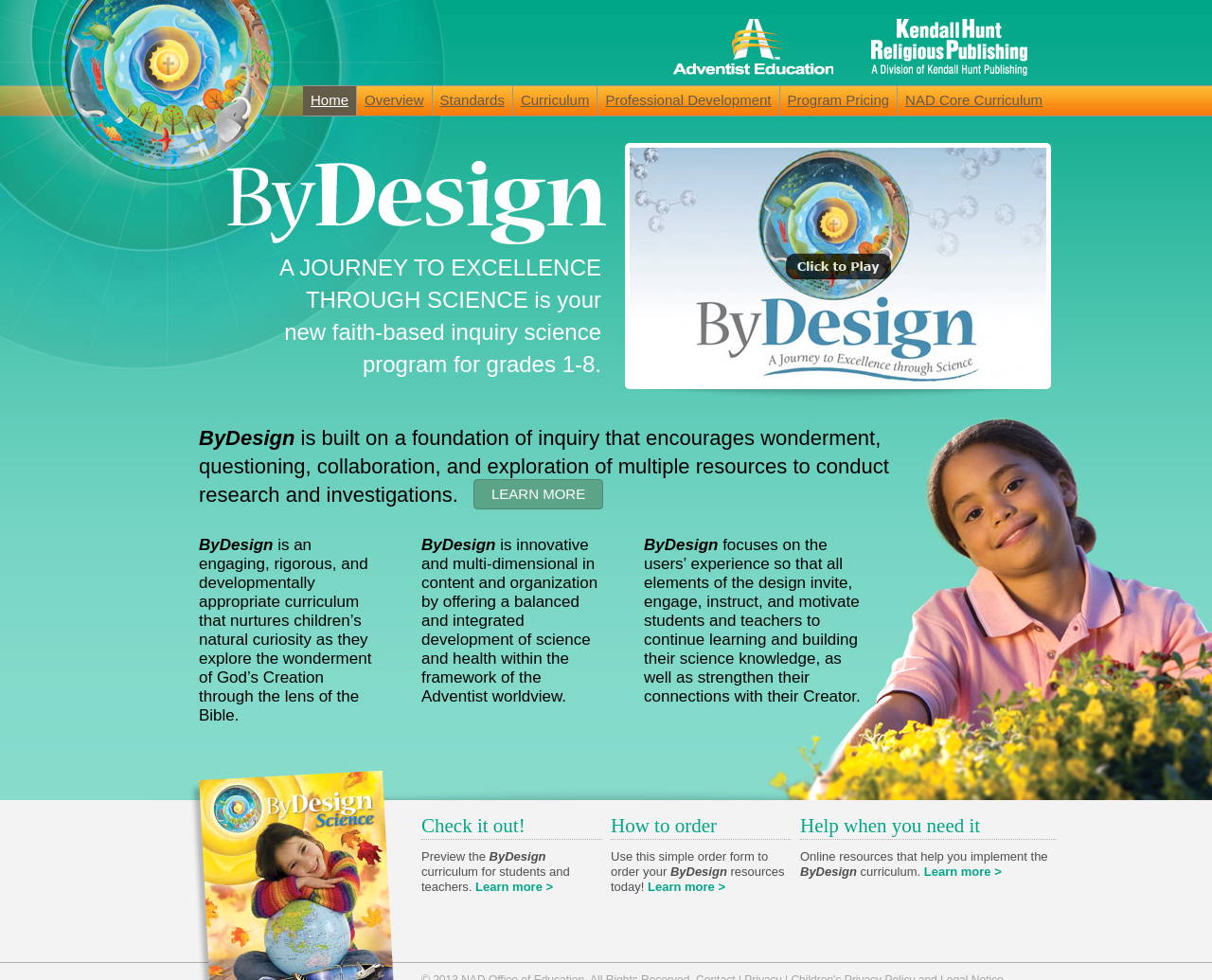Give a succinct answer to this question in a single word or phrase: 
What can users do to order the 'ByDesign' resources?

Use the simple order form